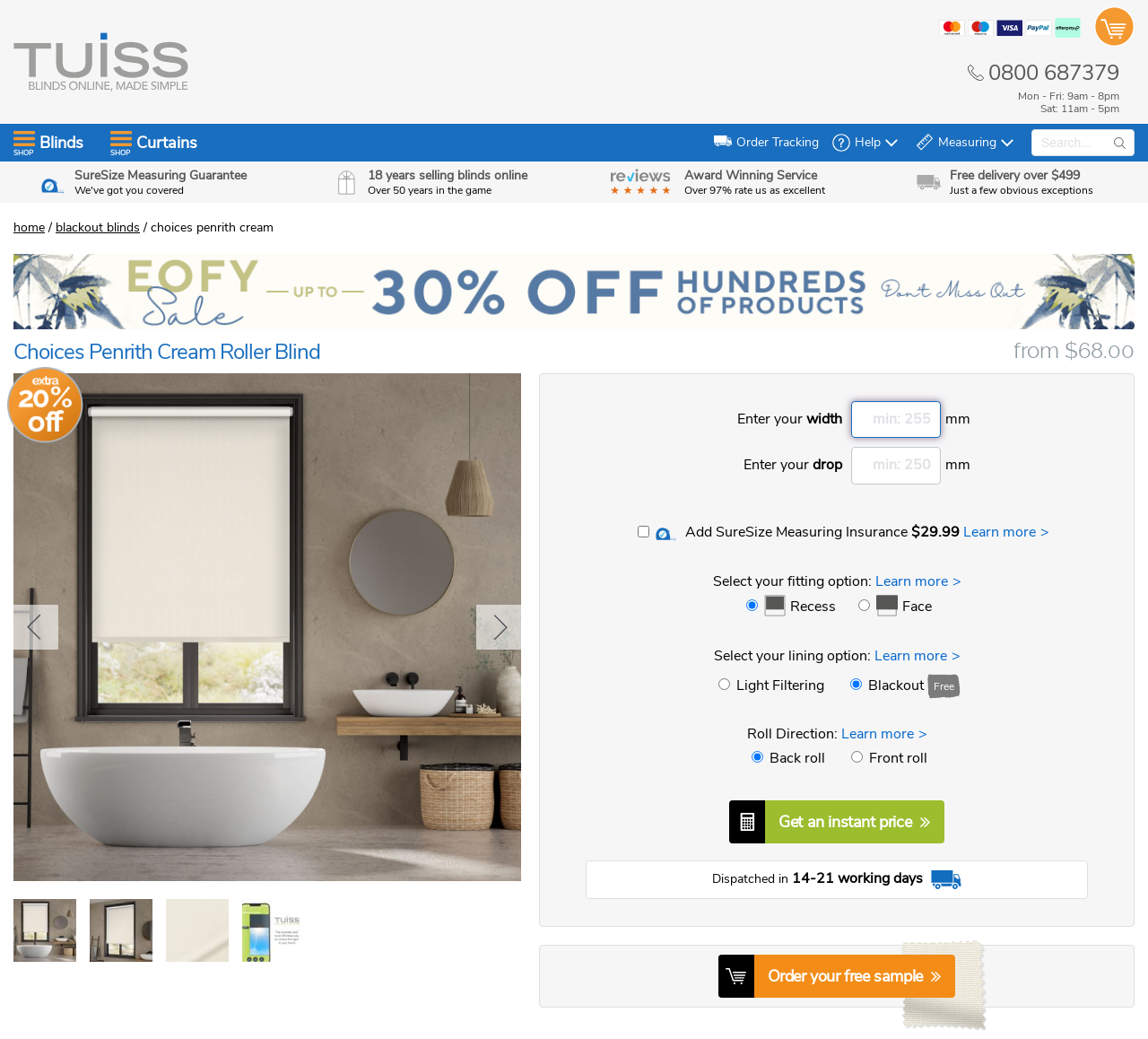Kindly provide the bounding box coordinates of the section you need to click on to fulfill the given instruction: "call the phone number".

[0.843, 0.058, 0.975, 0.082]